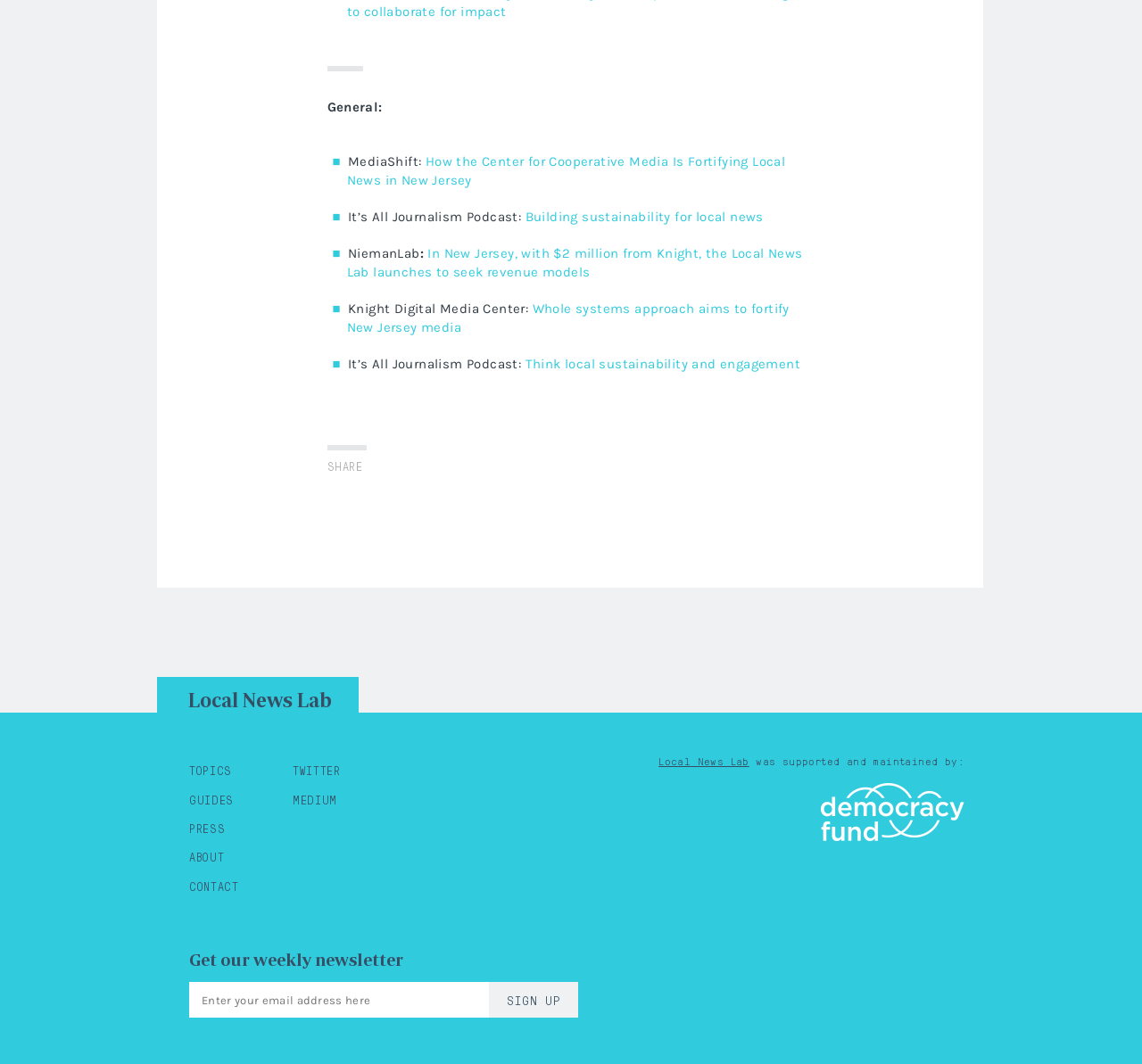Please identify the coordinates of the bounding box that should be clicked to fulfill this instruction: "Click on 'Sign Up'".

[0.428, 0.923, 0.506, 0.957]